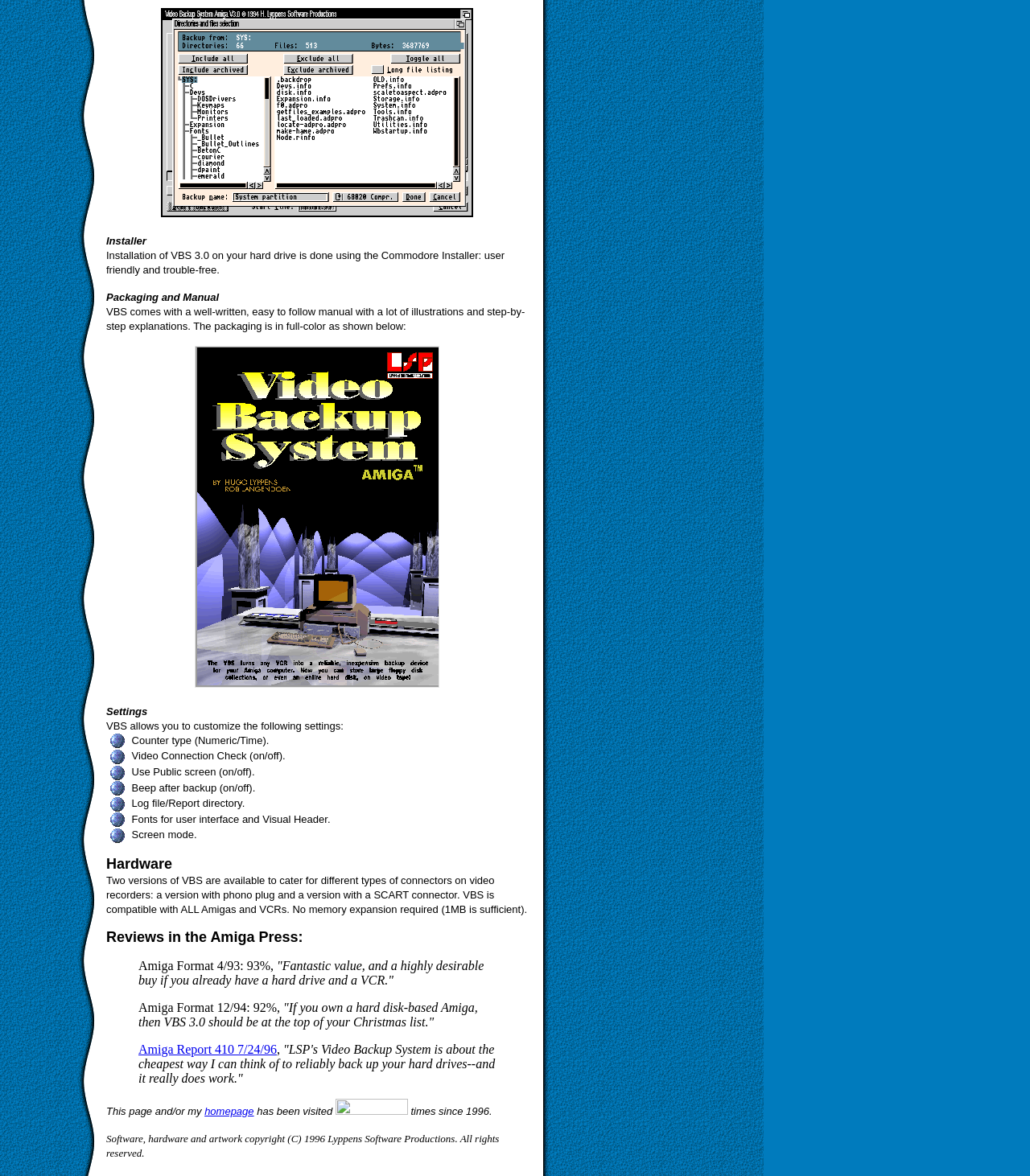What is the rating given by Amiga Format 4/93?
Based on the screenshot, respond with a single word or phrase.

93%